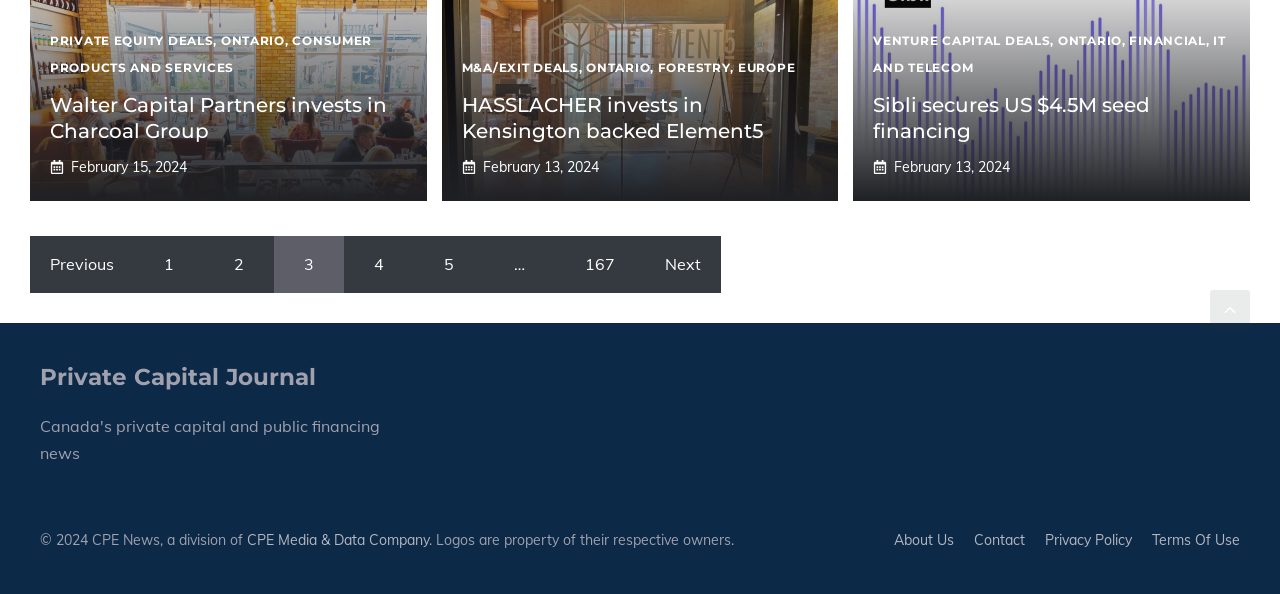Respond with a single word or phrase:
What is the category of the deal 'Walter Capital Partners invests in Charcoal Group'?

CONSUMER PRODUCTS AND SERVICES